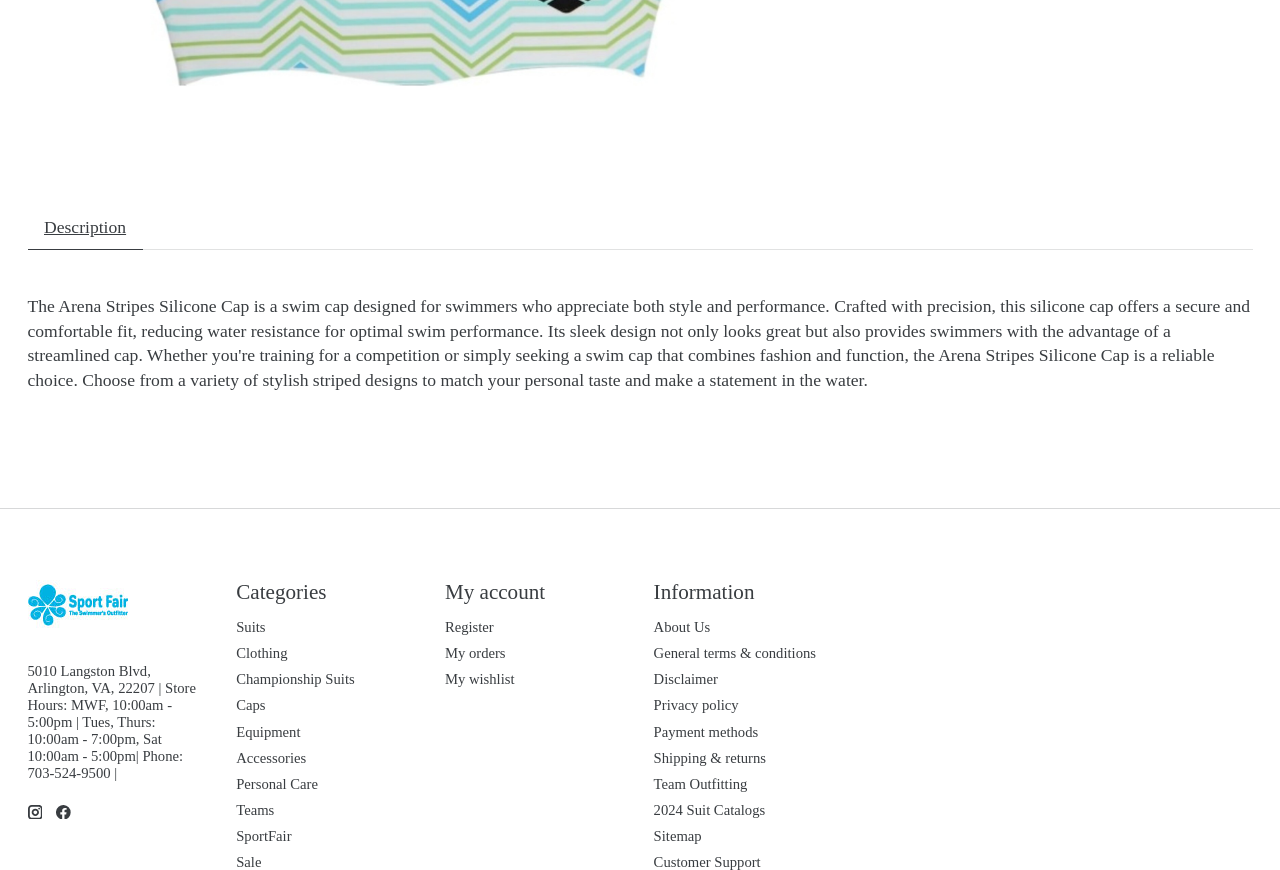Please provide the bounding box coordinate of the region that matches the element description: Accessories. Coordinates should be in the format (top-left x, top-left y, bottom-right x, bottom-right y) and all values should be between 0 and 1.

[0.185, 0.861, 0.239, 0.879]